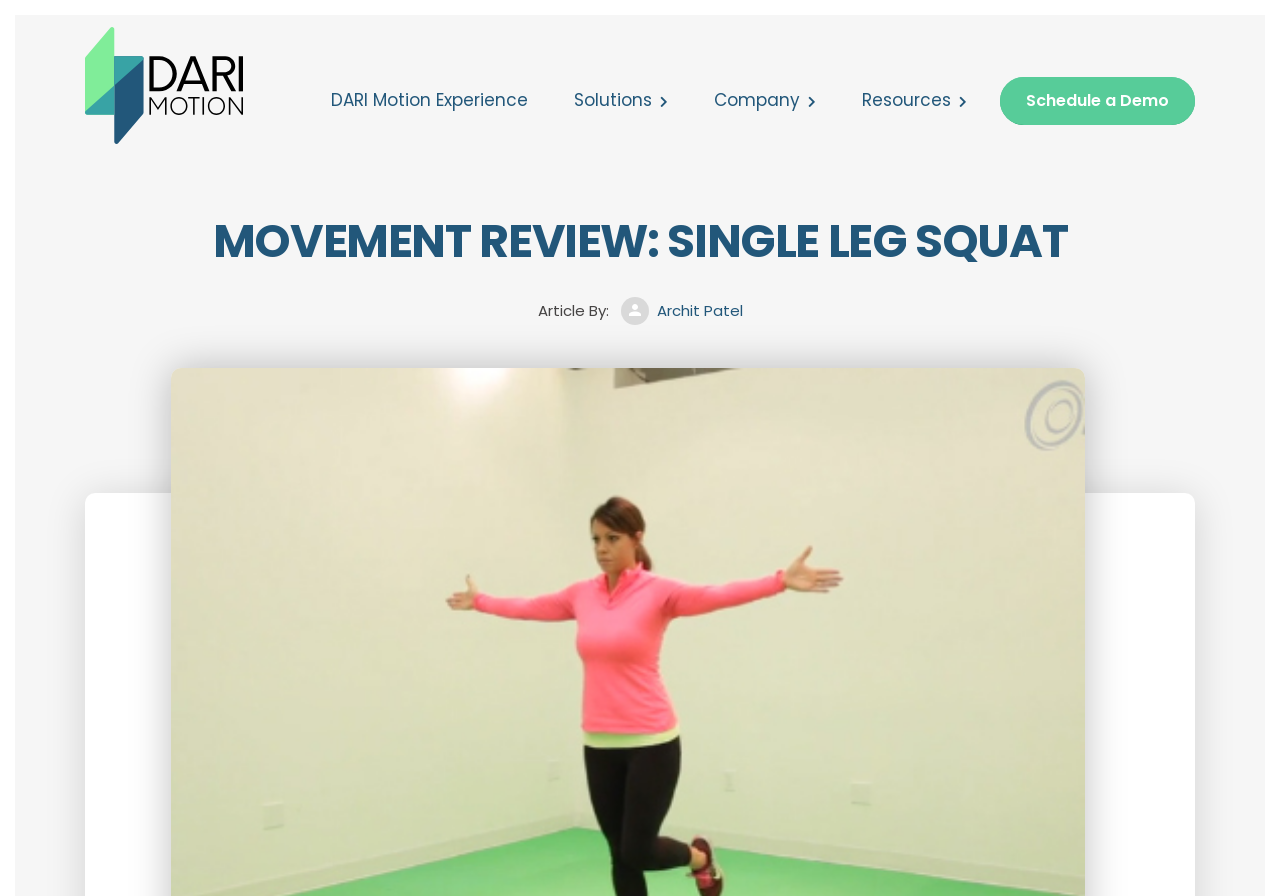Create a detailed narrative describing the layout and content of the webpage.

The webpage is about a movement review, specifically focusing on the single leg squat. At the top, there are several links aligned horizontally, including "DARI Motion Experience", "Solutions", "Company", and "Resources", with "Schedule a Demo" at the far right. Below these links, there is a prominent heading that reads "MOVEMENT REVIEW: SINGLE LEG SQUAT". 

Underneath the heading, there is a section with the text "Article By:" followed by the author's name, "Archit Patel".